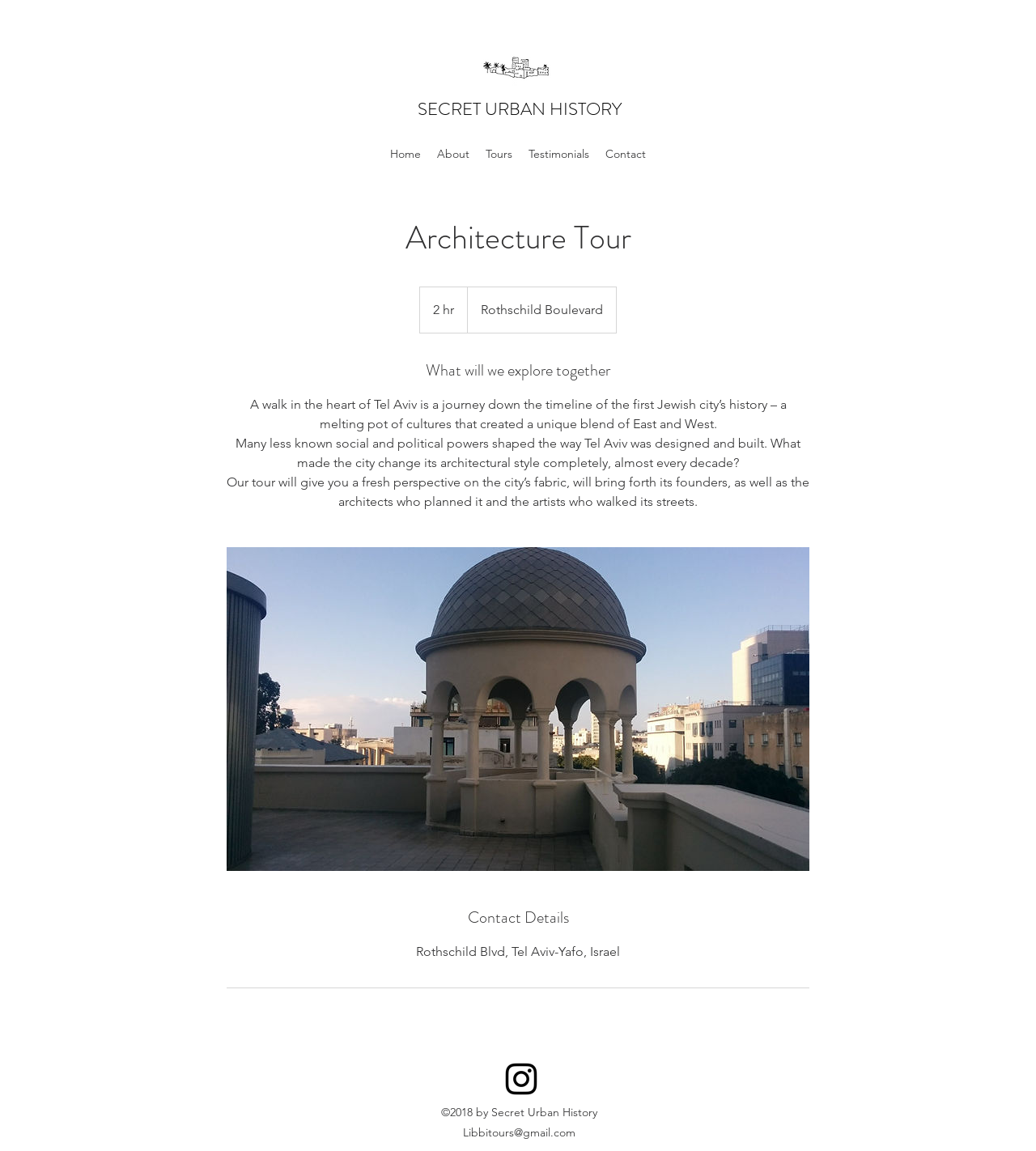Please pinpoint the bounding box coordinates for the region I should click to adhere to this instruction: "Follow on Instagram".

[0.483, 0.919, 0.523, 0.956]